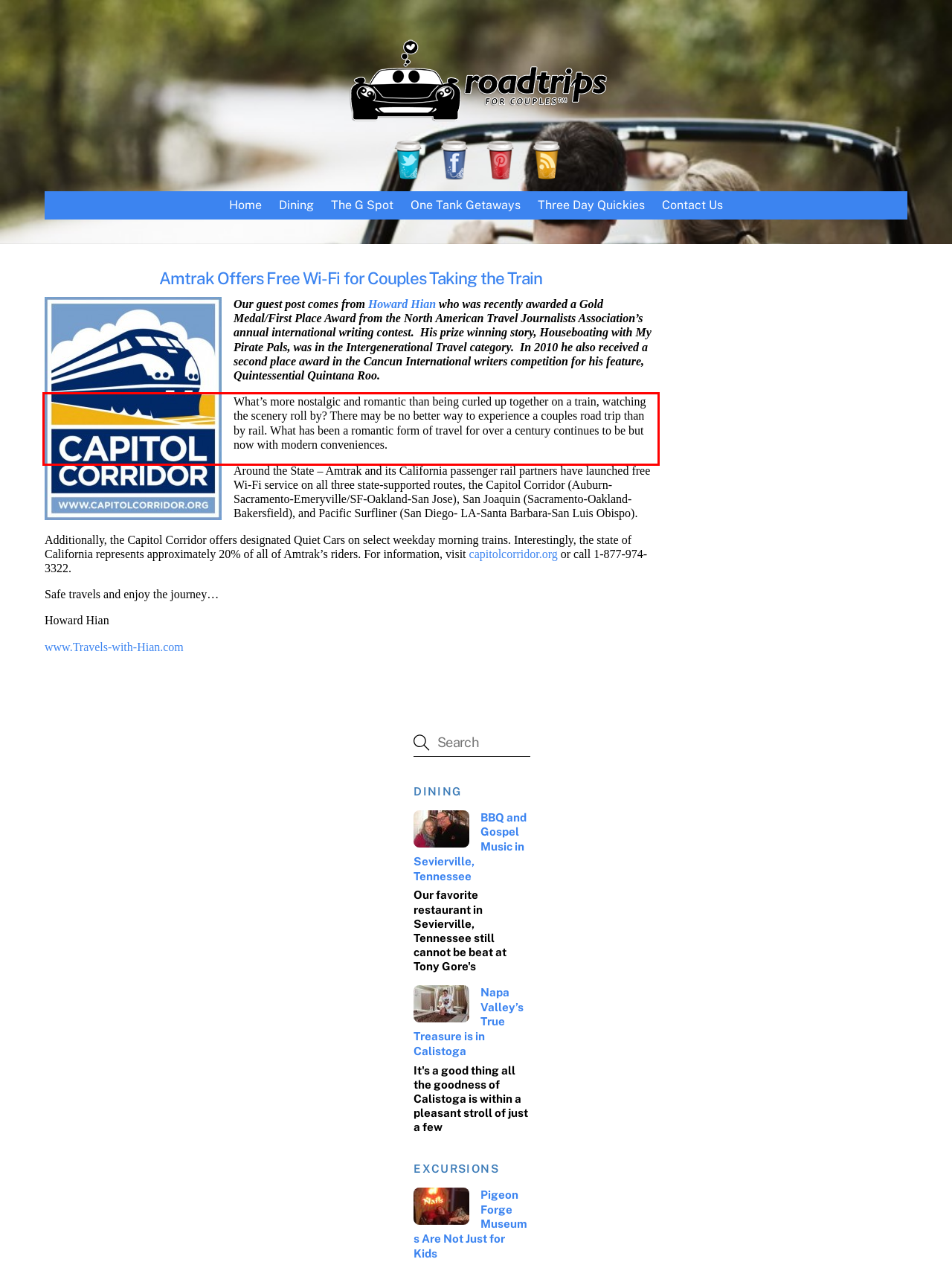Given the screenshot of the webpage, identify the red bounding box, and recognize the text content inside that red bounding box.

What’s more nostalgic and romantic than being curled up together on a train, watching the scenery roll by? There may be no better way to experience a couples road trip than by rail. What has been a romantic form of travel for over a century continues to be but now with modern conveniences.